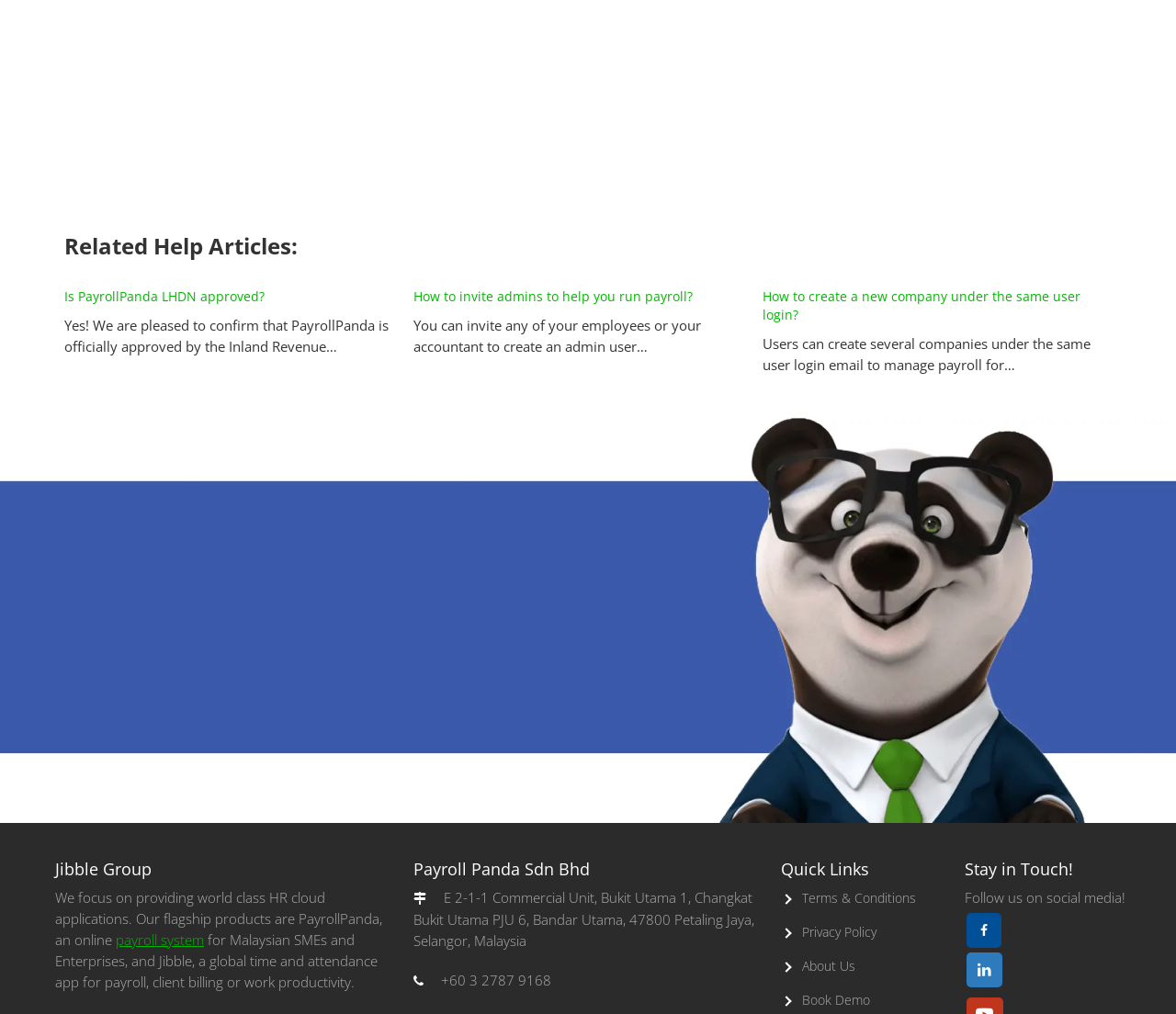Kindly determine the bounding box coordinates for the clickable area to achieve the given instruction: "Follow PayrollPanda on Facebook".

[0.822, 0.901, 0.852, 0.935]